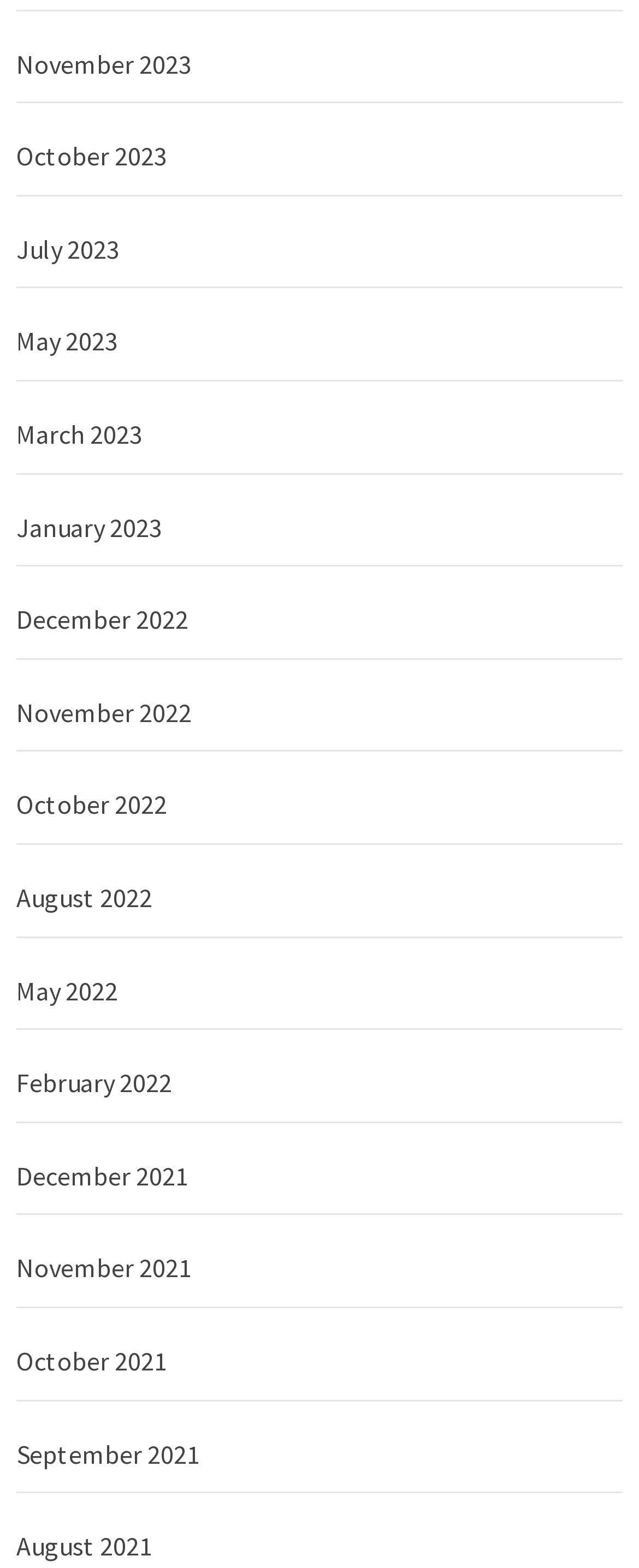Refer to the image and provide an in-depth answer to the question: 
What is the earliest month listed?

I looked at the list of links and found that the earliest month listed is December 2021, which is at the bottom of the list.